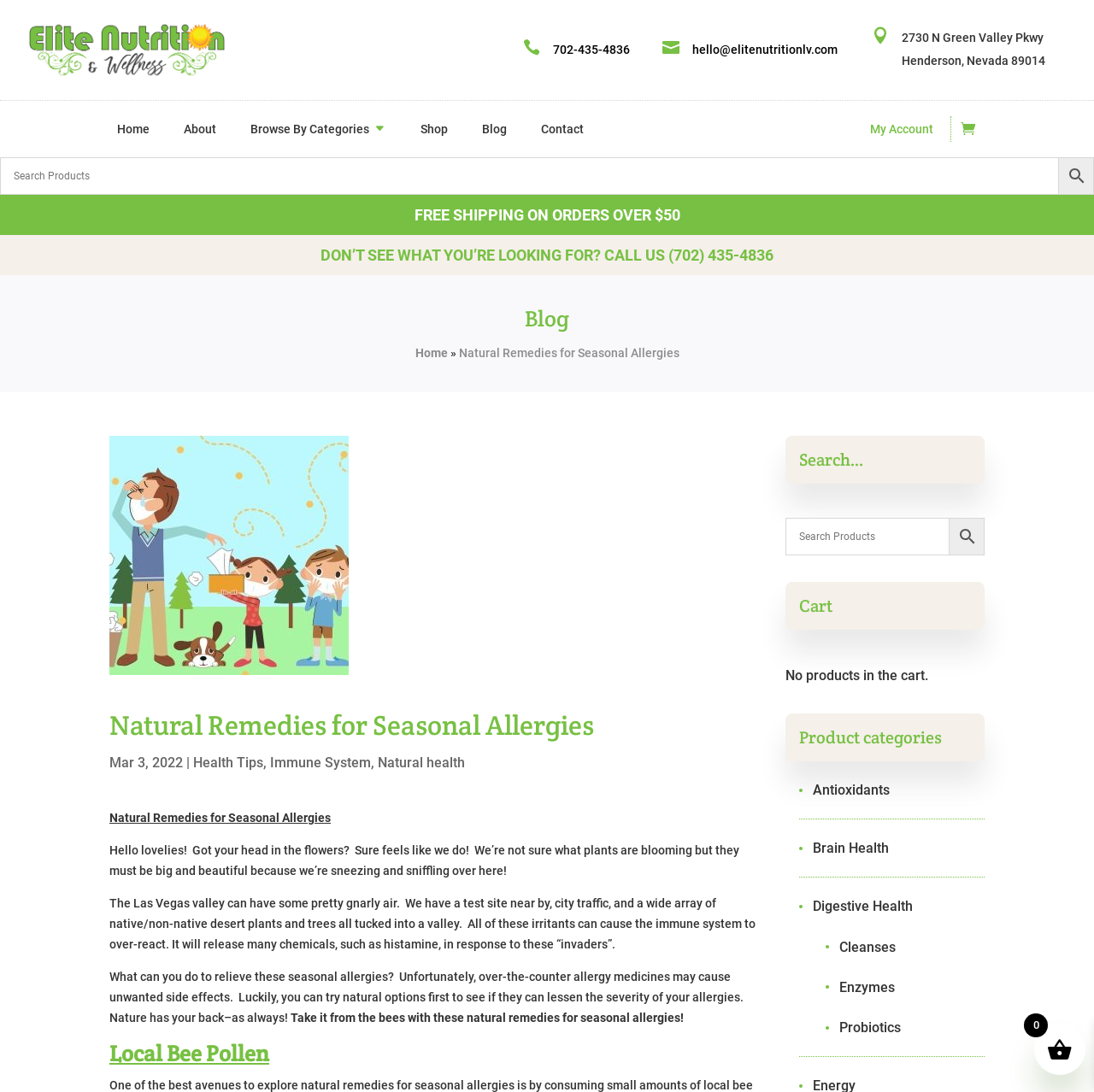Answer the question briefly using a single word or phrase: 
What is the topic of the blog post?

Natural Remedies for Seasonal Allergies